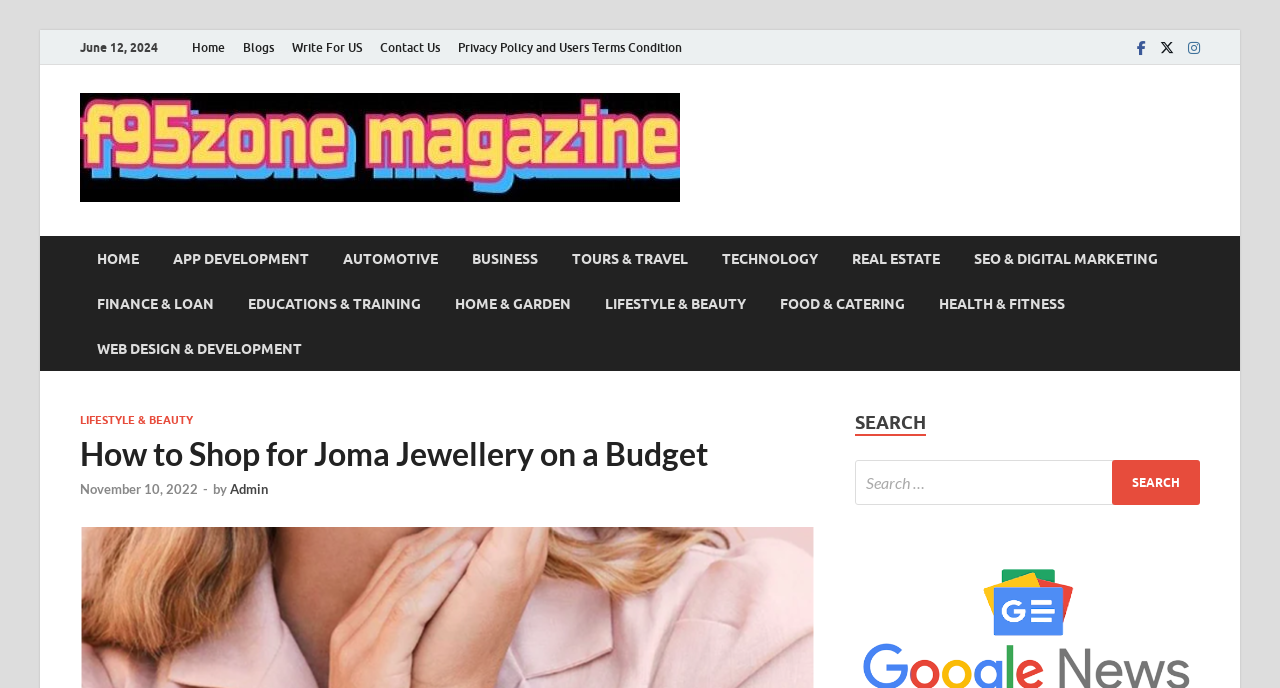How many social media links are present at the top-right corner of the webpage?
Answer the question with a detailed and thorough explanation.

The social media links can be found at the top-right corner of the webpage. There are three links, namely Facebook, Twitter, and Instagram, represented by their respective icons.